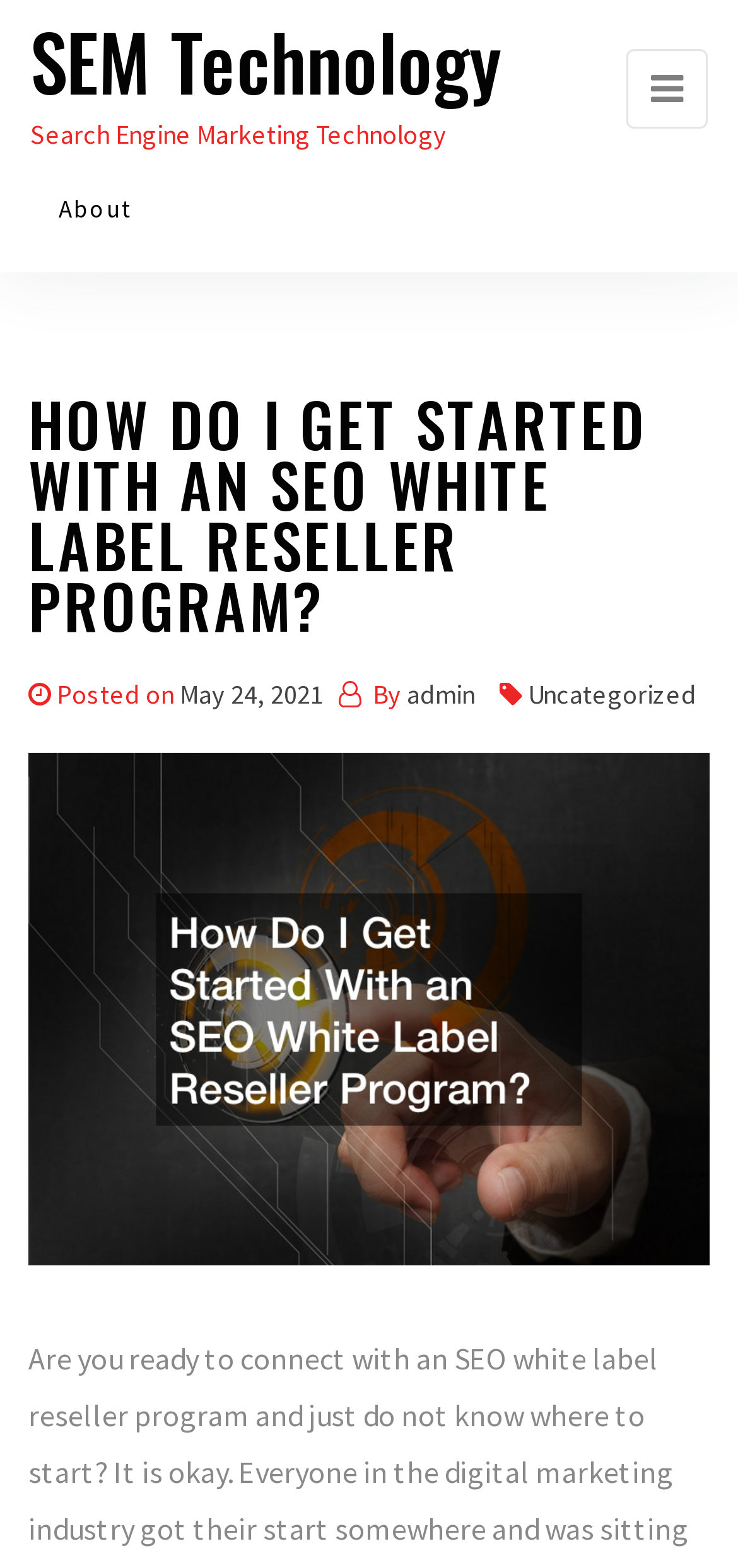Using the given description, provide the bounding box coordinates formatted as (top-left x, top-left y, bottom-right x, bottom-right y), with all values being floating point numbers between 0 and 1. Description: parent_node: SEM Technology aria-label="Toggle navigation"

[0.849, 0.031, 0.959, 0.082]